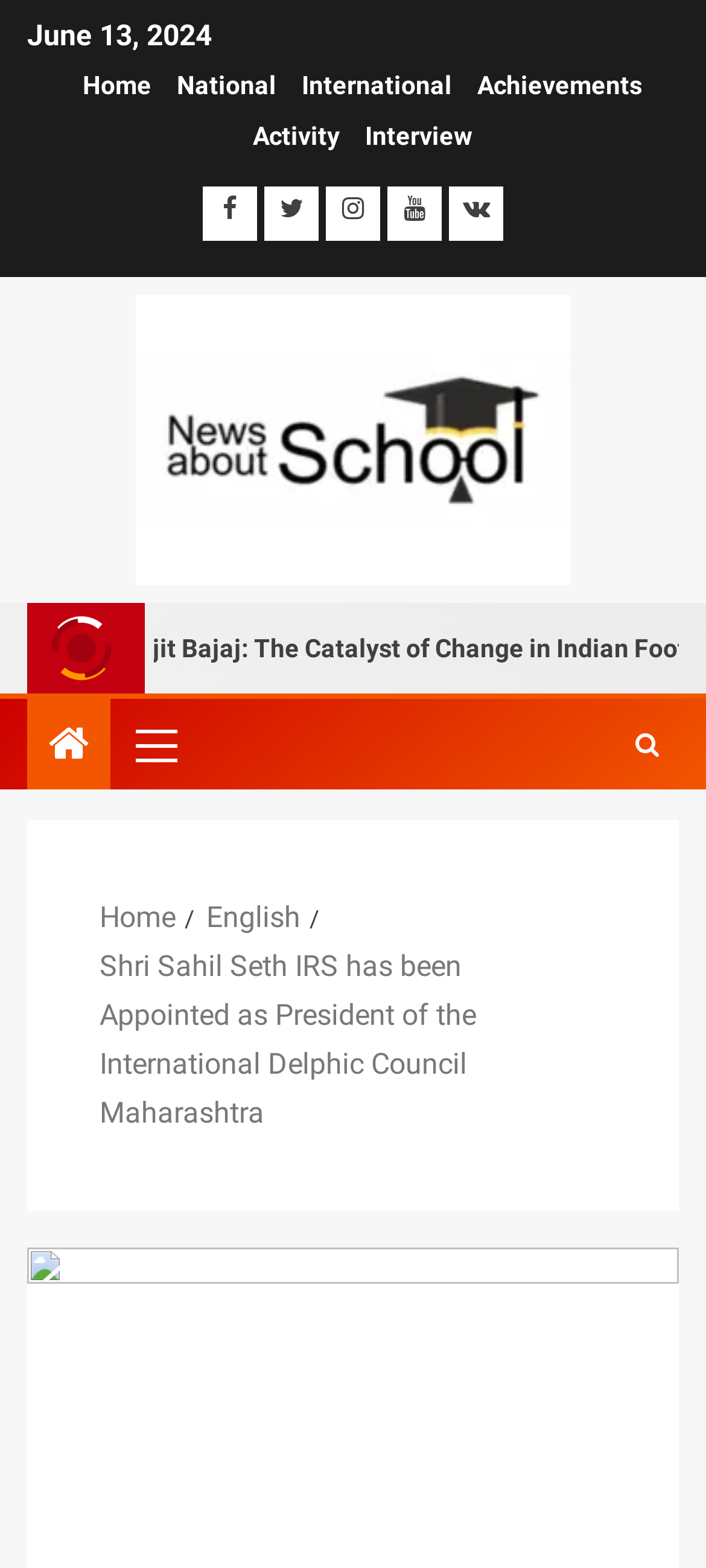Identify the bounding box coordinates of the area you need to click to perform the following instruction: "Go to International".

[0.427, 0.045, 0.64, 0.064]